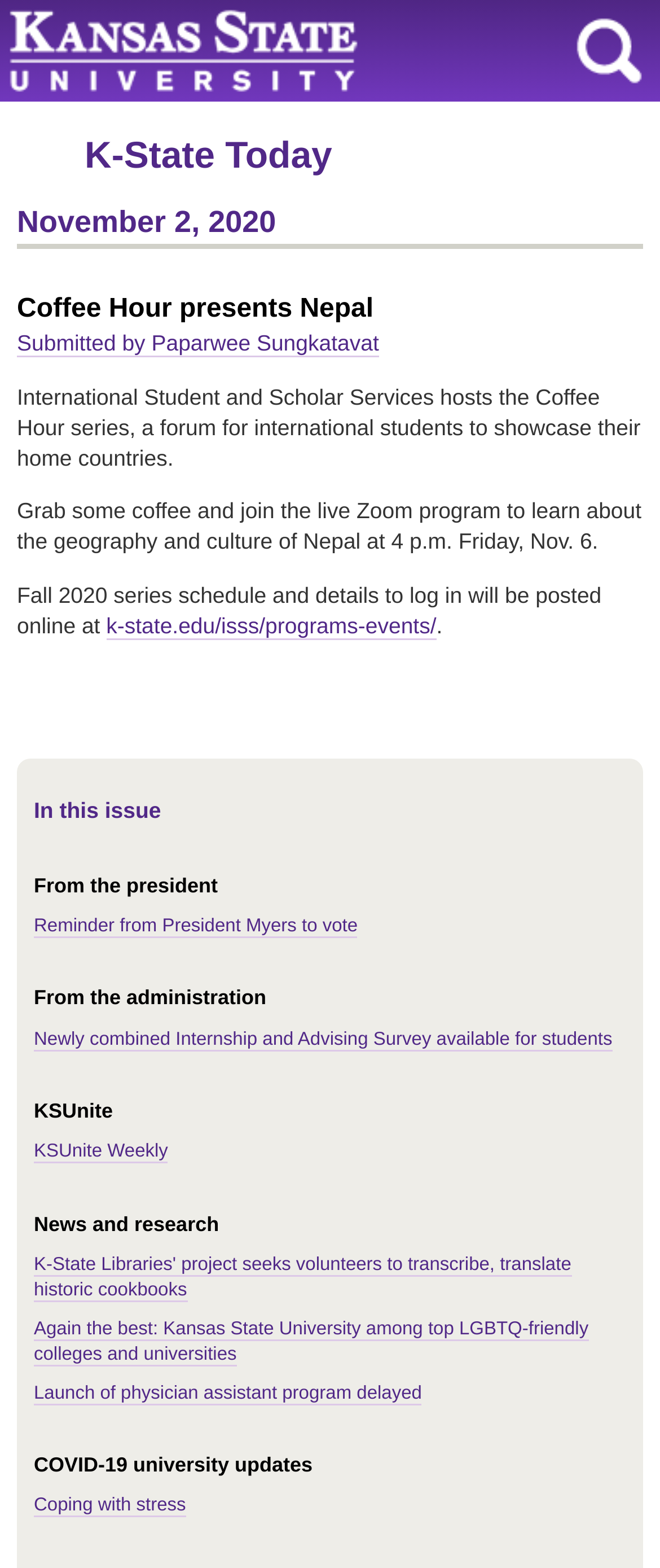Determine the bounding box coordinates in the format (top-left x, top-left y, bottom-right x, bottom-right y). Ensure all values are floating point numbers between 0 and 1. Identify the bounding box of the UI element described by: Aircraft Financing

None